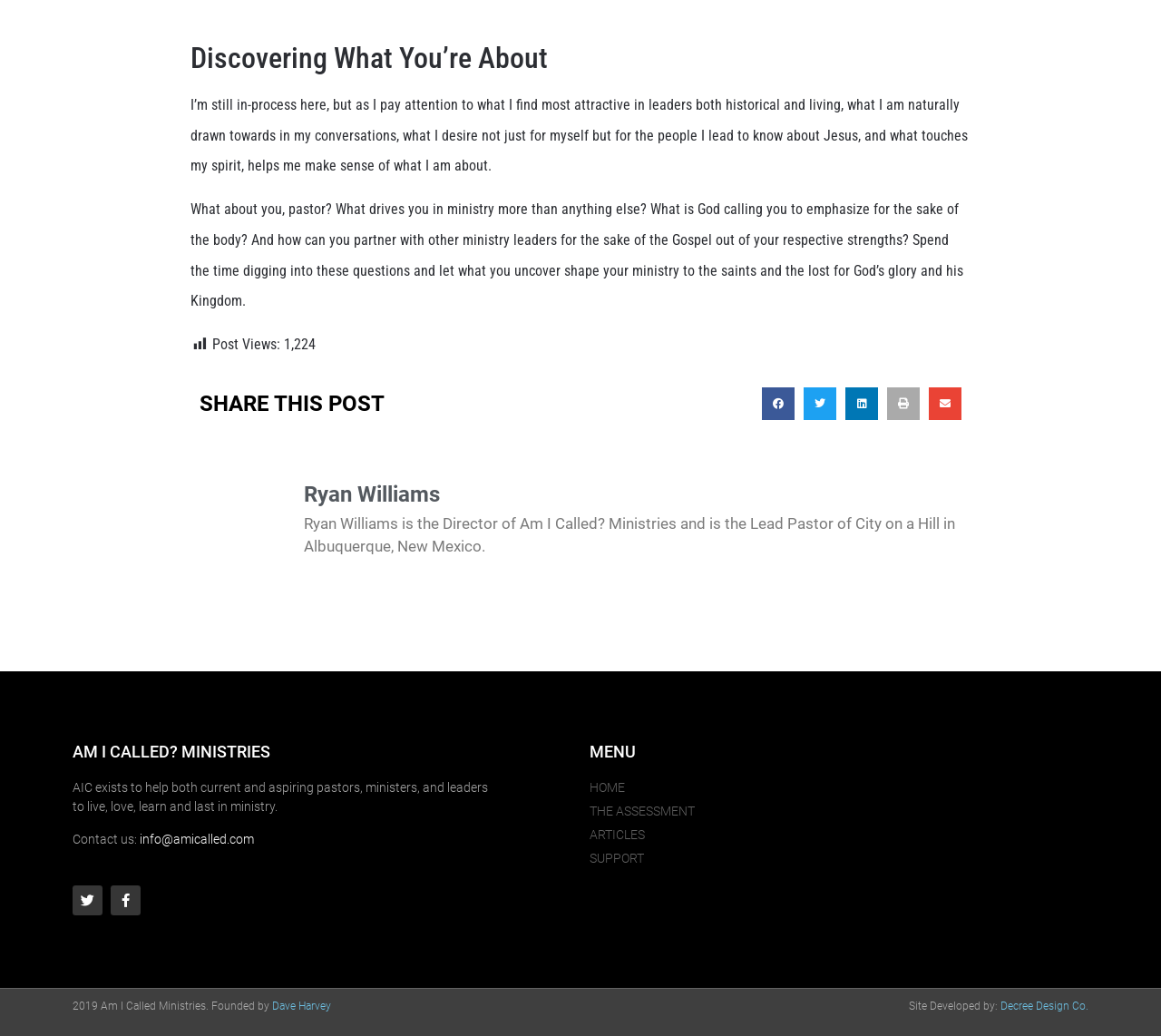Determine the bounding box coordinates of the section I need to click to execute the following instruction: "Contact Am I Called? Ministries". Provide the coordinates as four float numbers between 0 and 1, i.e., [left, top, right, bottom].

[0.12, 0.803, 0.219, 0.817]